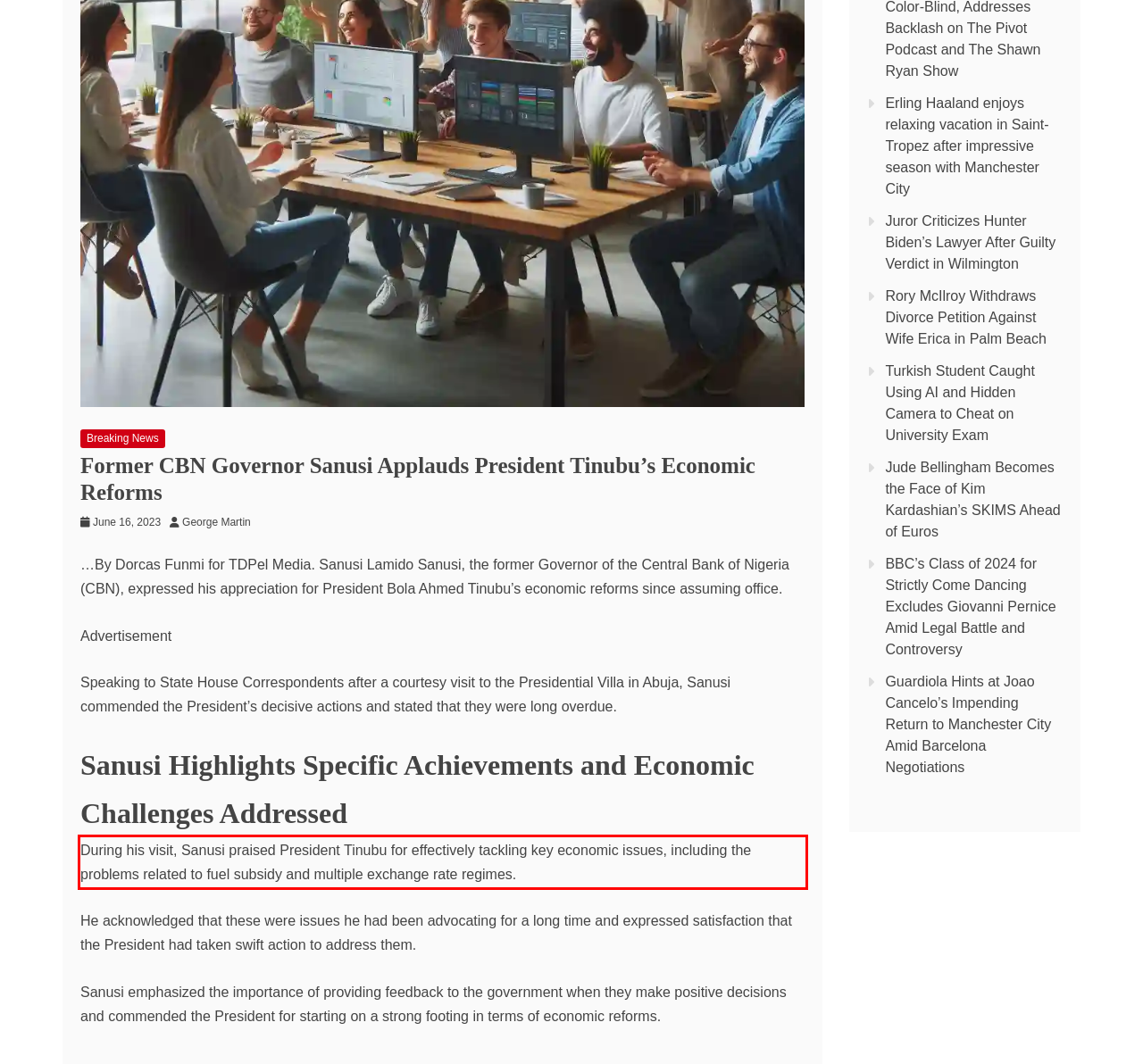In the screenshot of the webpage, find the red bounding box and perform OCR to obtain the text content restricted within this red bounding box.

During his visit, Sanusi praised President Tinubu for effectively tackling key economic issues, including the problems related to fuel subsidy and multiple exchange rate regimes.